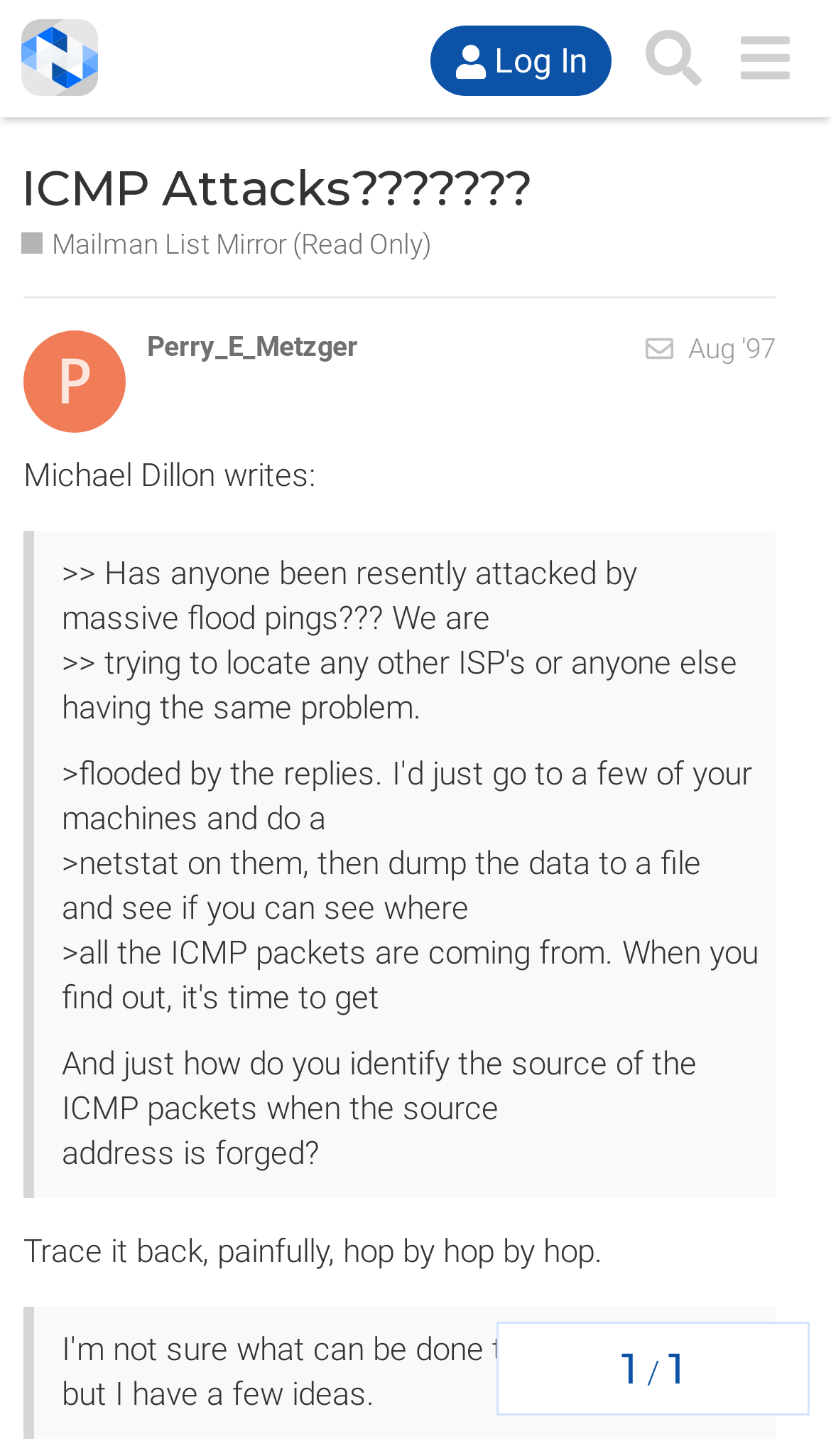Determine the bounding box coordinates for the area that should be clicked to carry out the following instruction: "Check the topic progress".

[0.597, 0.908, 0.974, 0.972]